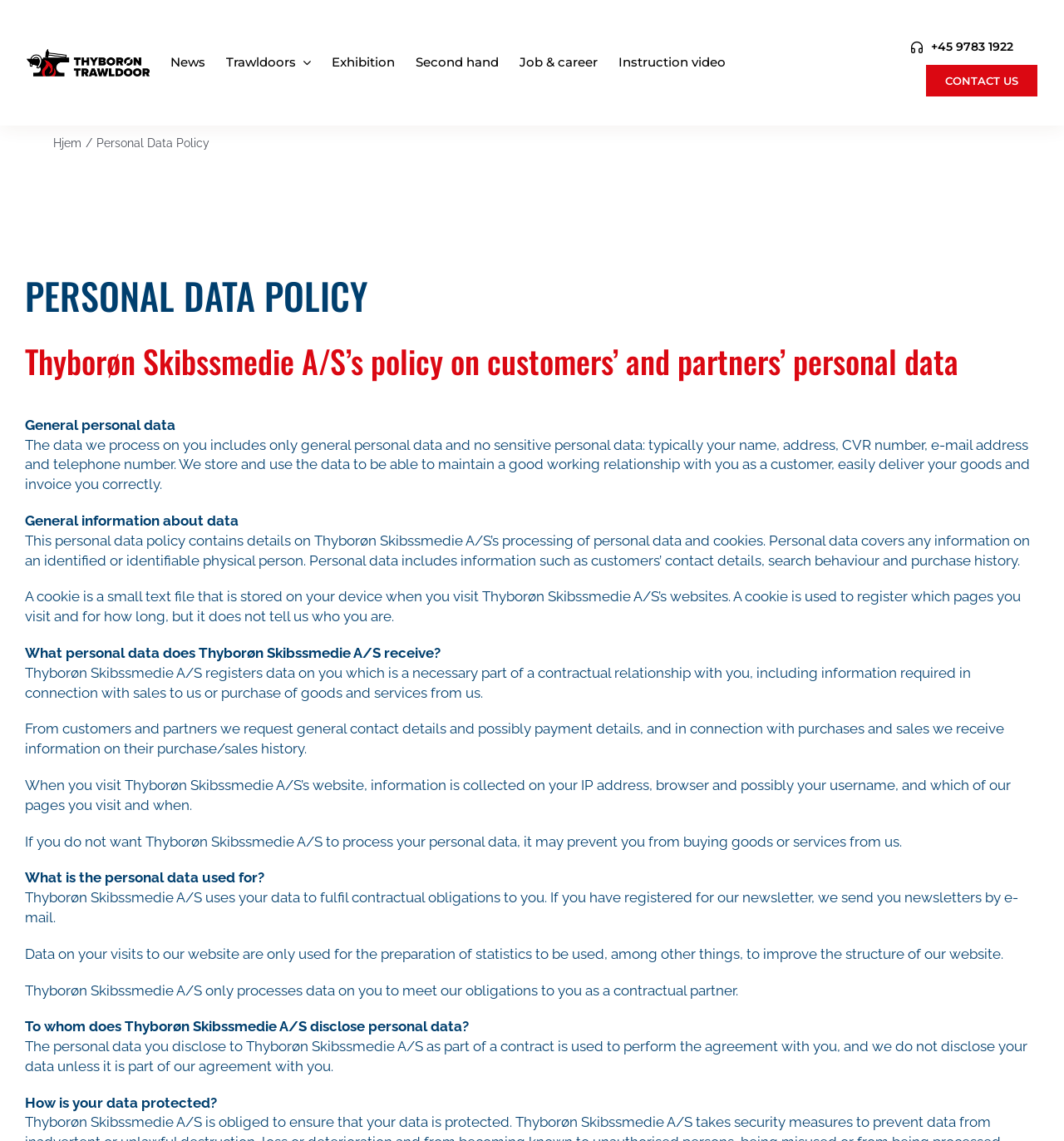Predict the bounding box coordinates of the area that should be clicked to accomplish the following instruction: "Call +45 9783 1922". The bounding box coordinates should consist of four float numbers between 0 and 1, i.e., [left, top, right, bottom].

[0.834, 0.026, 0.975, 0.057]